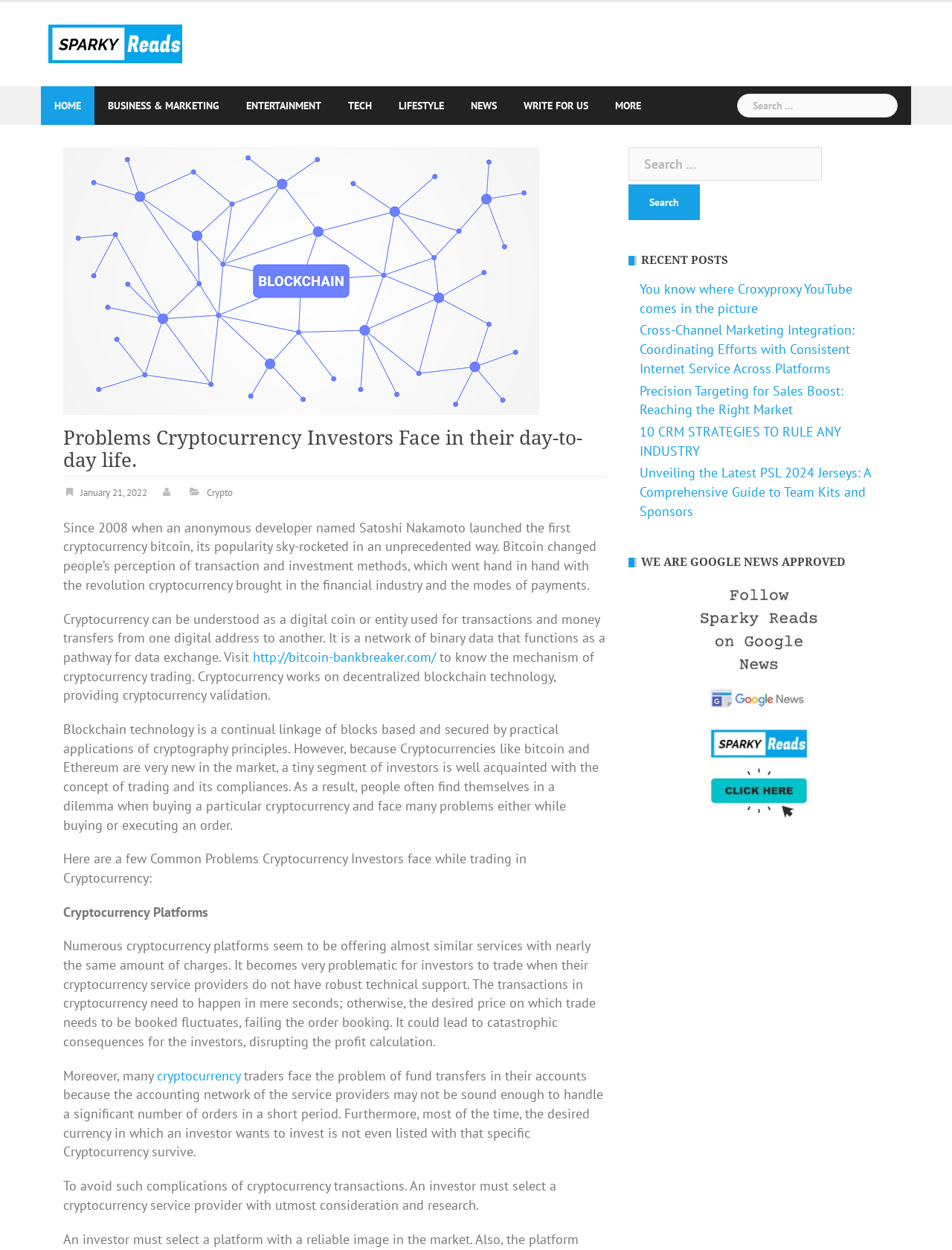Look at the image and answer the question in detail:
What is the problem with cryptocurrency platforms?

According to the webpage, numerous cryptocurrency platforms seem to be offering almost similar services with nearly the same amount of charges, but they lack robust technical support, which can lead to catastrophic consequences for investors.